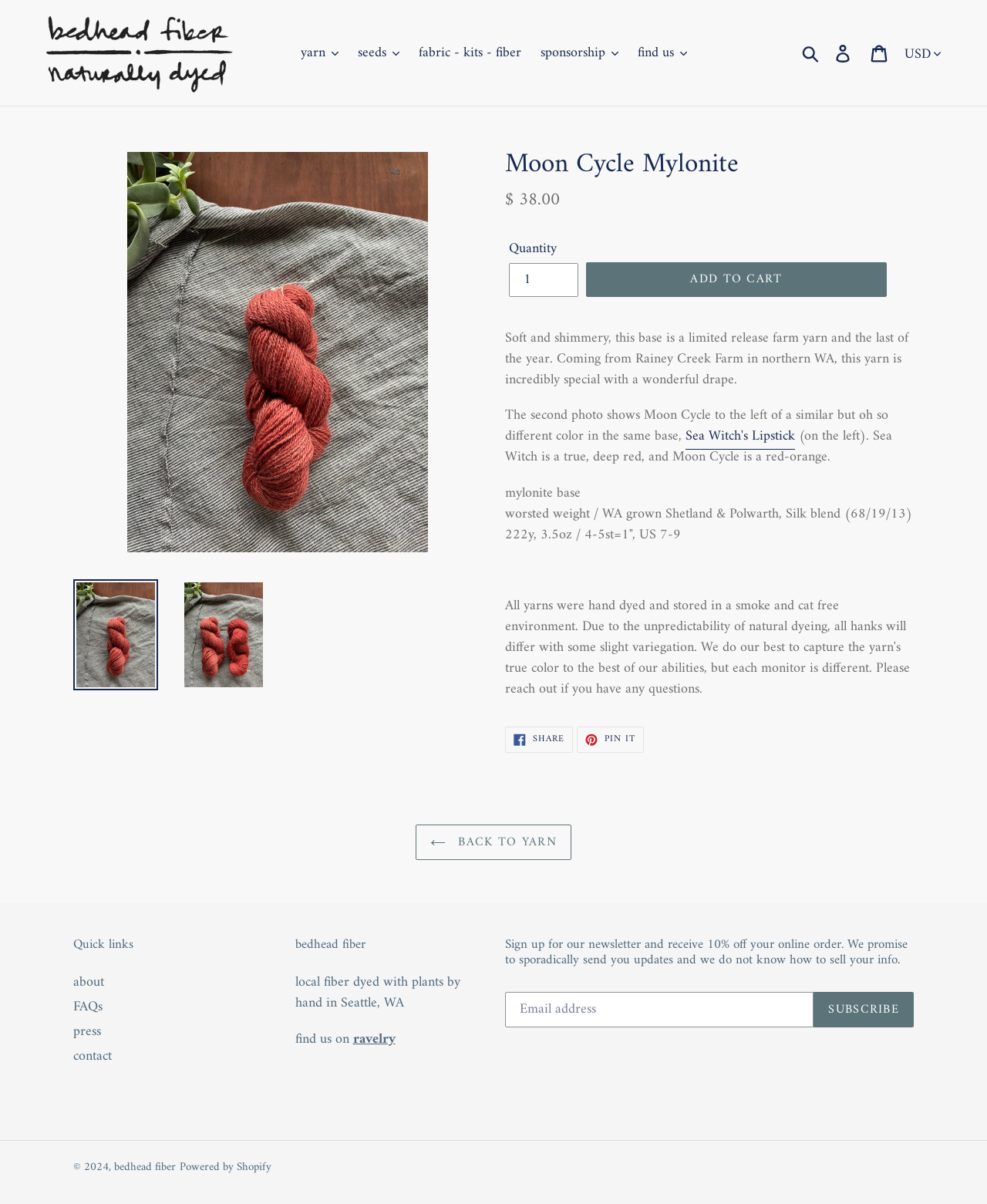What is the purpose of the 'SHARE ON FACEBOOK' link? Using the information from the screenshot, answer with a single word or phrase.

Share the yarn on Facebook